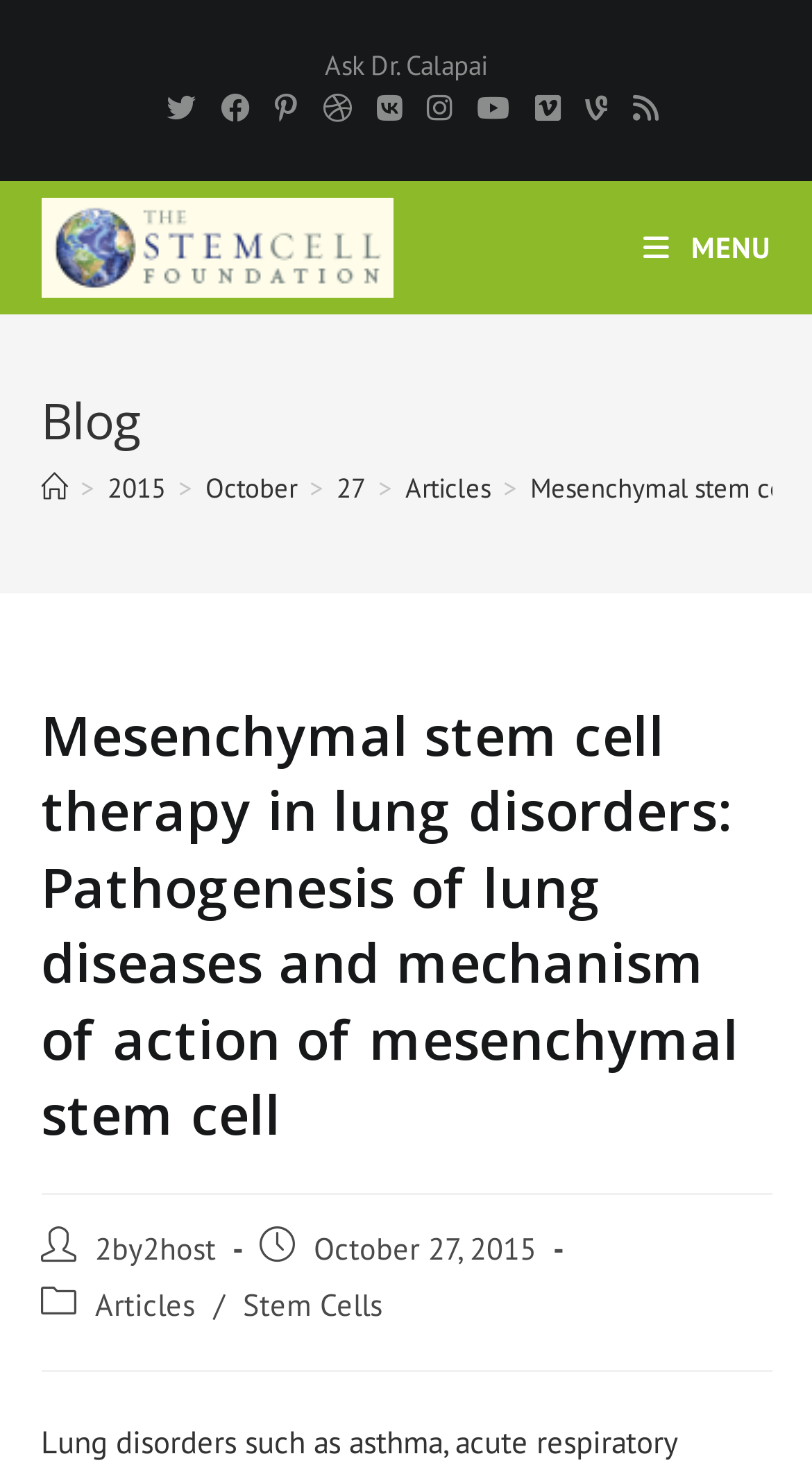Determine the bounding box coordinates of the clickable region to follow the instruction: "Go to The Stem Cell Foundation".

[0.05, 0.153, 0.483, 0.18]